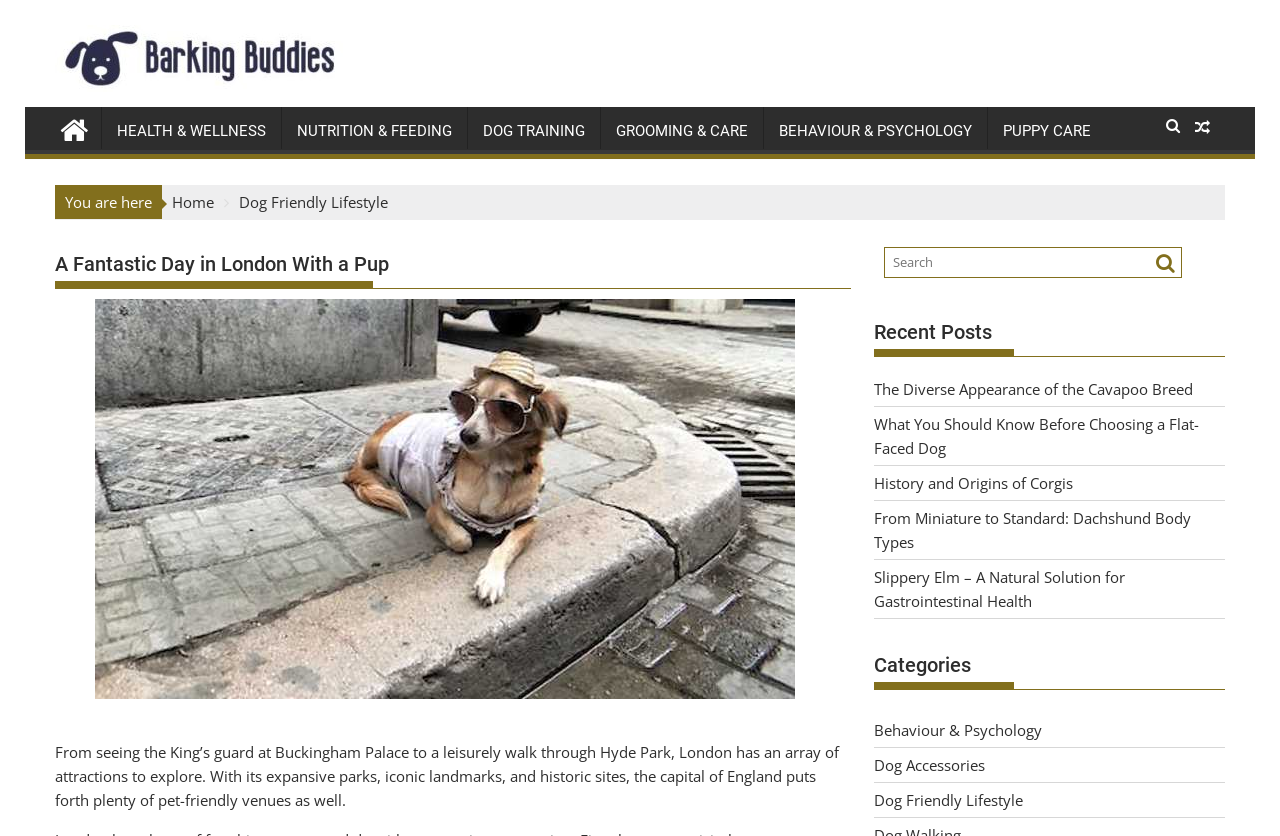Respond to the question below with a single word or phrase:
What is the topic of the main article?

A day in London with a pup